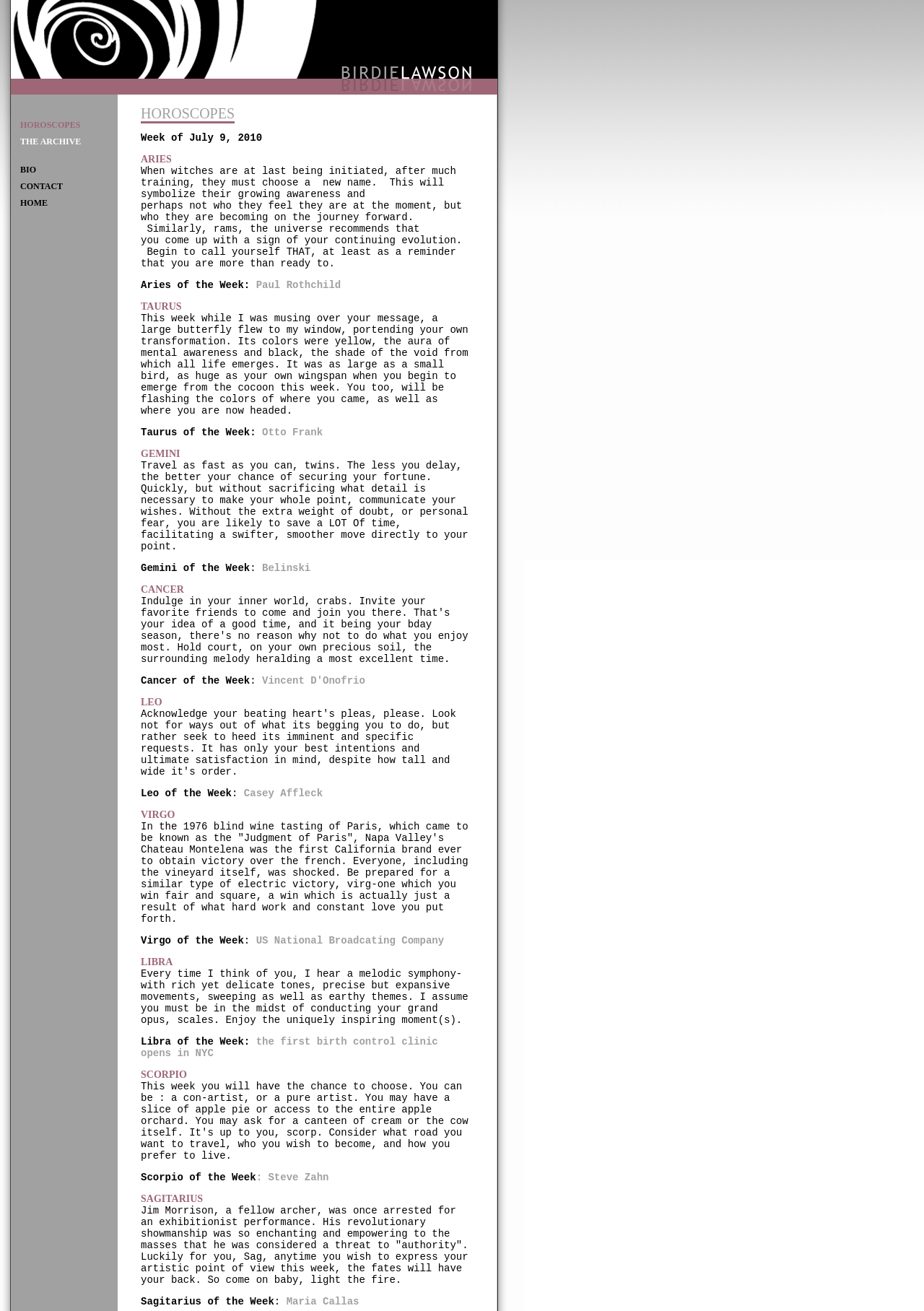Specify the bounding box coordinates (top-left x, top-left y, bottom-right x, bottom-right y) of the UI element in the screenshot that matches this description: THE ARCHIVE

[0.012, 0.102, 0.127, 0.115]